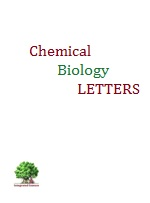What is the journal indexed in?
Based on the image, give a concise answer in the form of a single word or short phrase.

CAS and SCOPUS